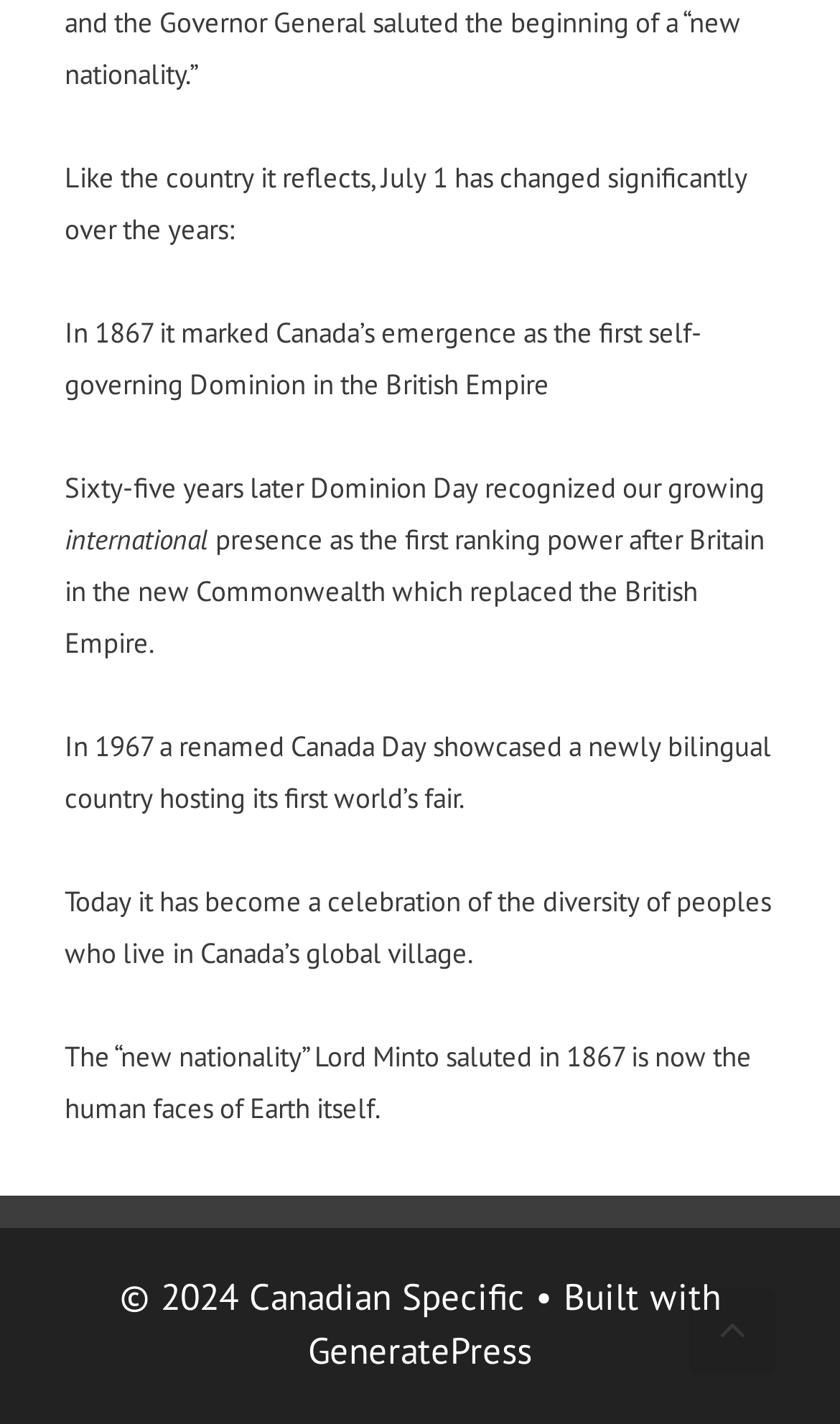What is the theme of the text?
Answer with a single word or short phrase according to what you see in the image.

History of Canada Day